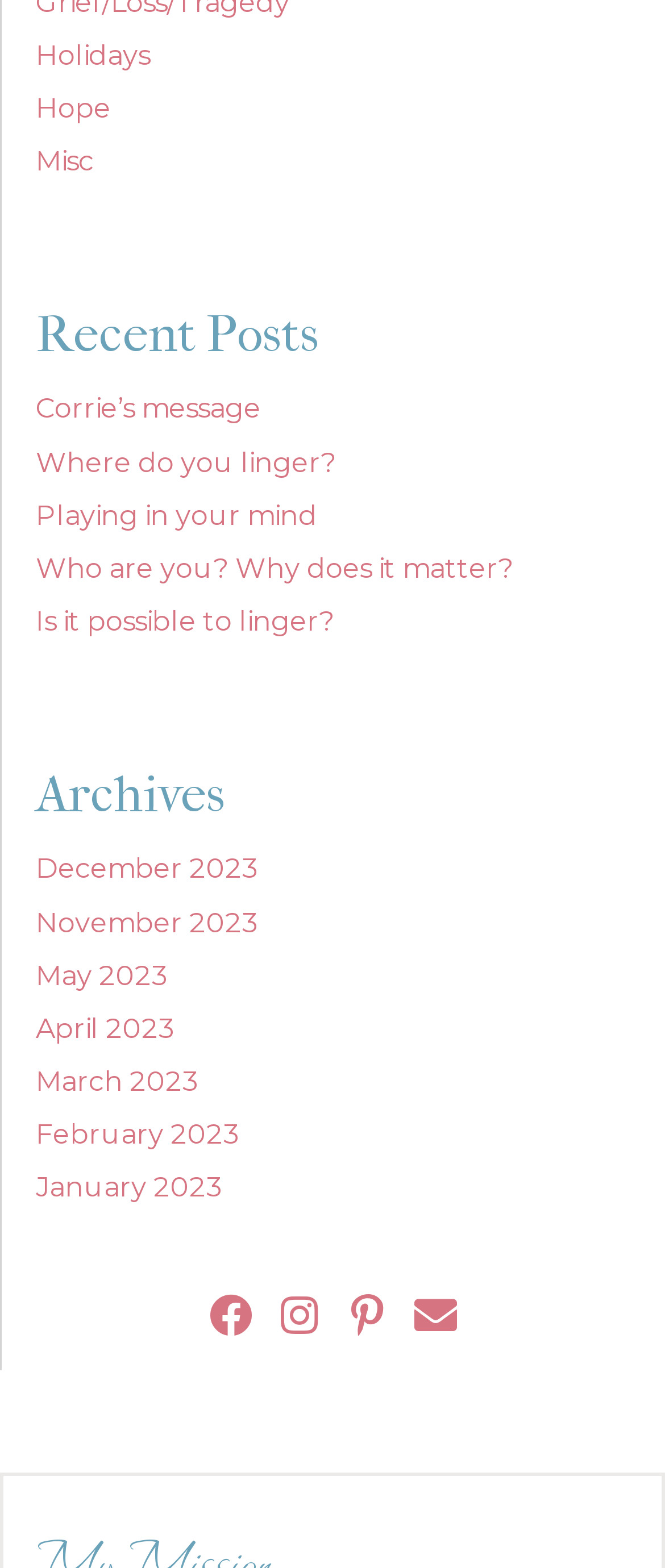Determine the bounding box coordinates for the HTML element described here: "Home".

None